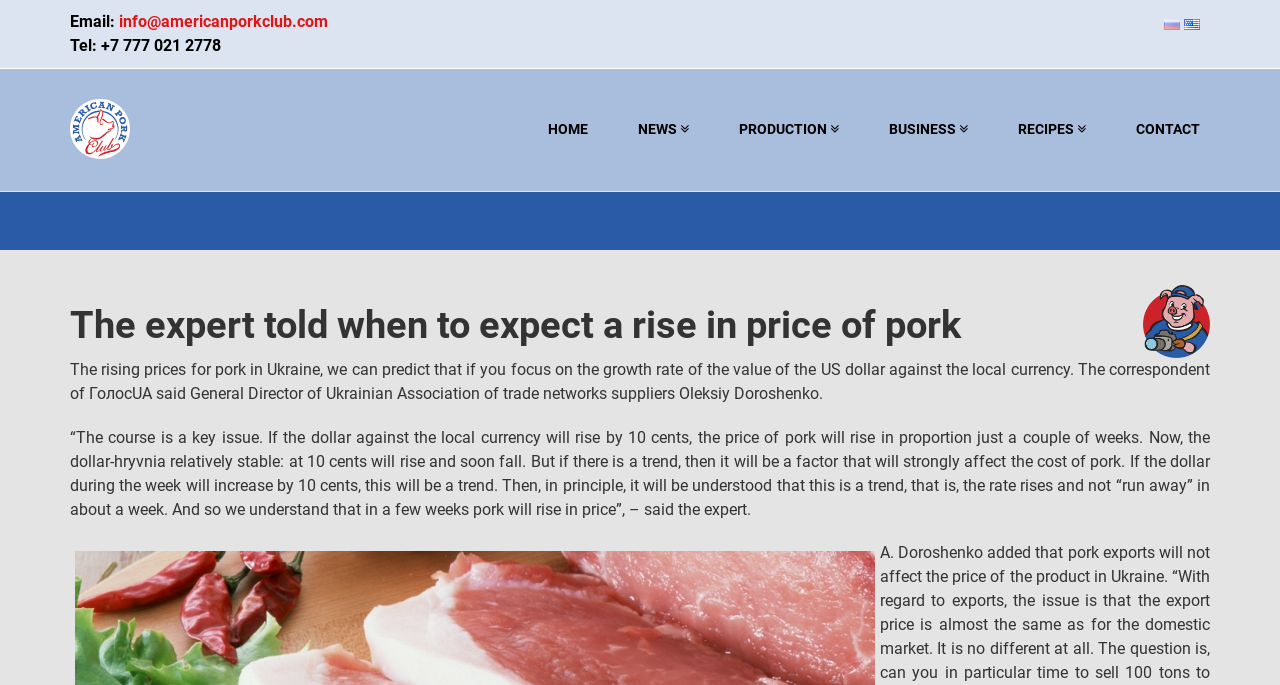Please specify the coordinates of the bounding box for the element that should be clicked to carry out this instruction: "Click the email link". The coordinates must be four float numbers between 0 and 1, formatted as [left, top, right, bottom].

[0.093, 0.018, 0.256, 0.045]